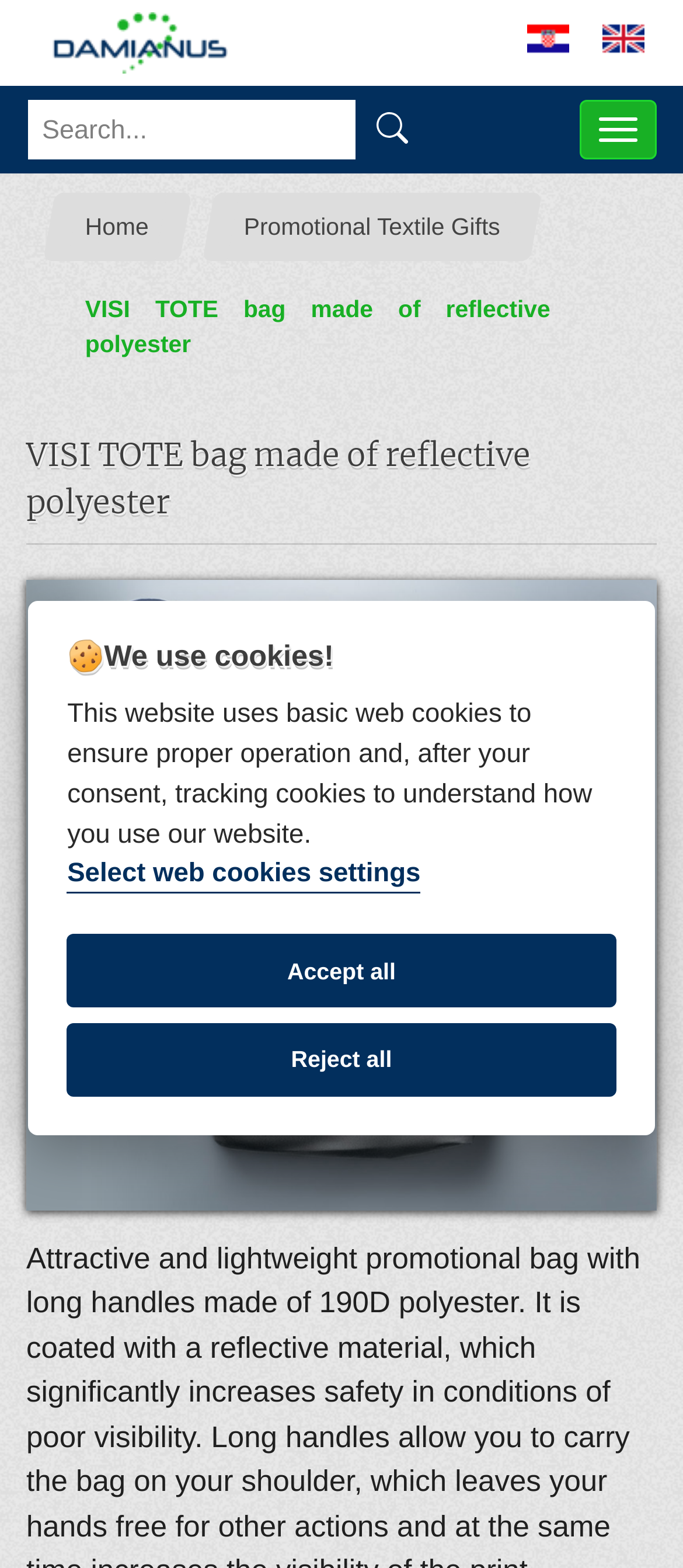Determine the bounding box coordinates for the region that must be clicked to execute the following instruction: "Go to the home page".

[0.09, 0.123, 0.252, 0.167]